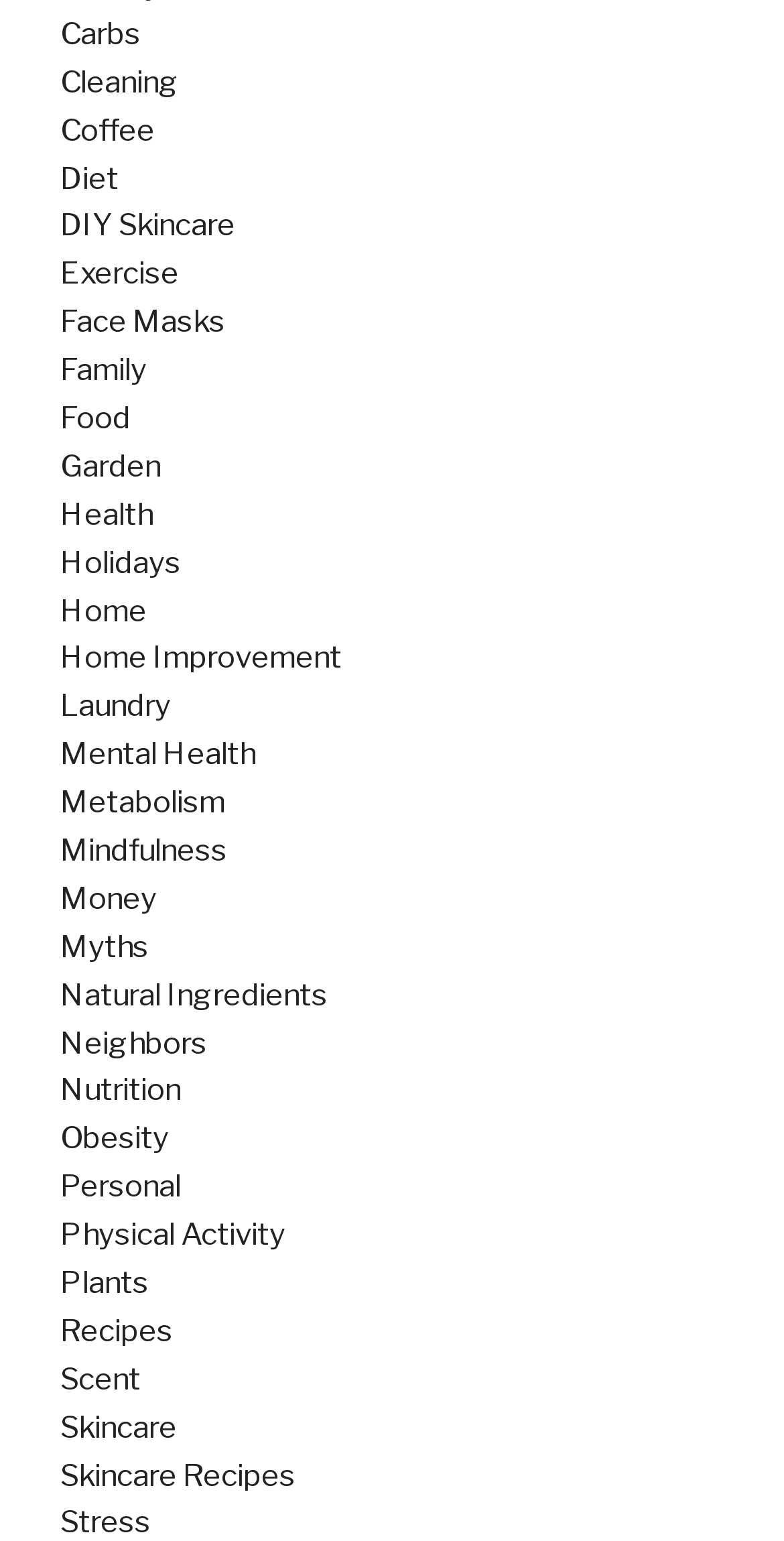Based on the element description: "Health", identify the UI element and provide its bounding box coordinates. Use four float numbers between 0 and 1, [left, top, right, bottom].

[0.077, 0.322, 0.195, 0.345]